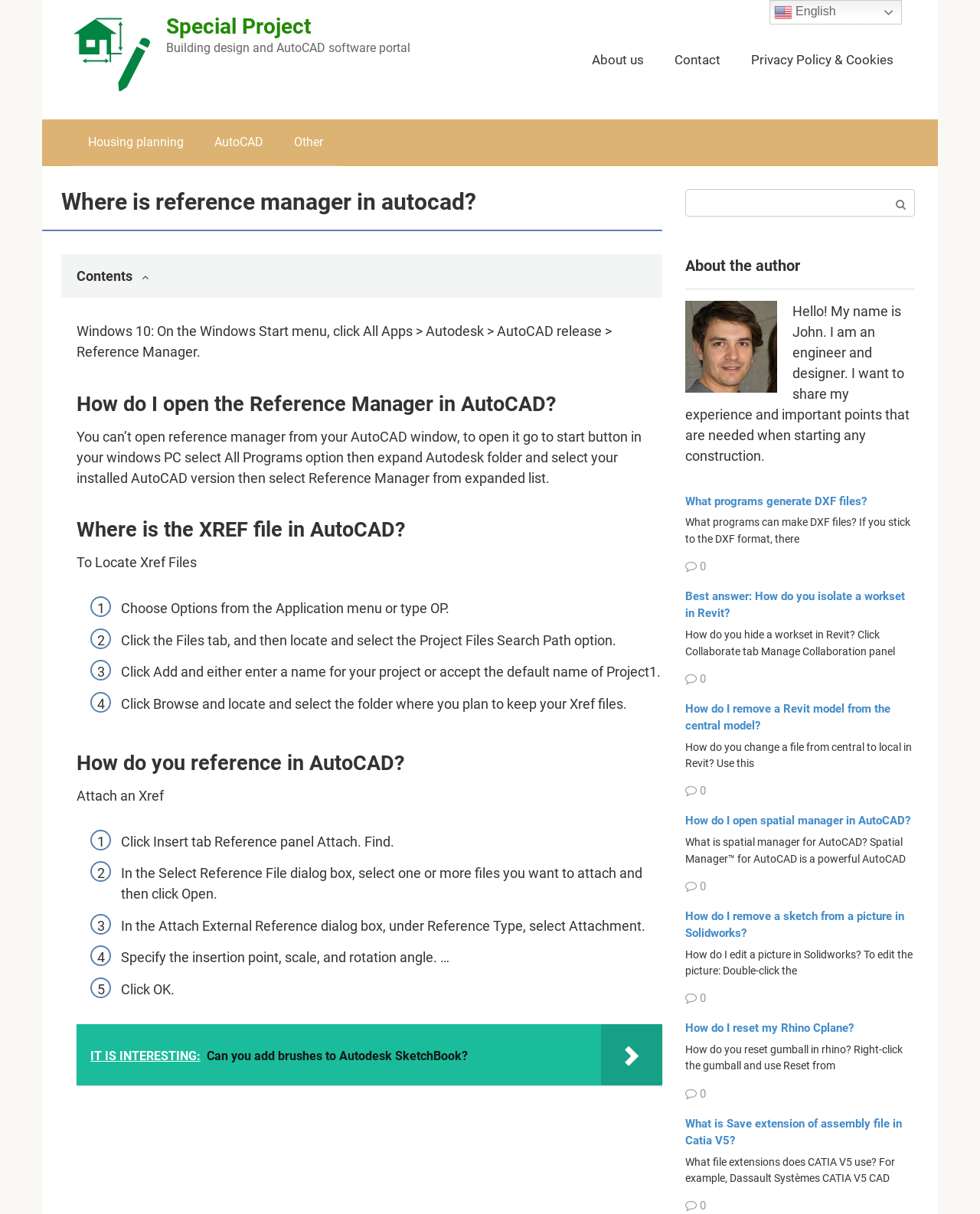Given the description Other, predict the bounding box coordinates of the UI element. Ensure the coordinates are in the format (top-left x, top-left y, bottom-right x, bottom-right y) and all values are between 0 and 1.

[0.284, 0.098, 0.345, 0.136]